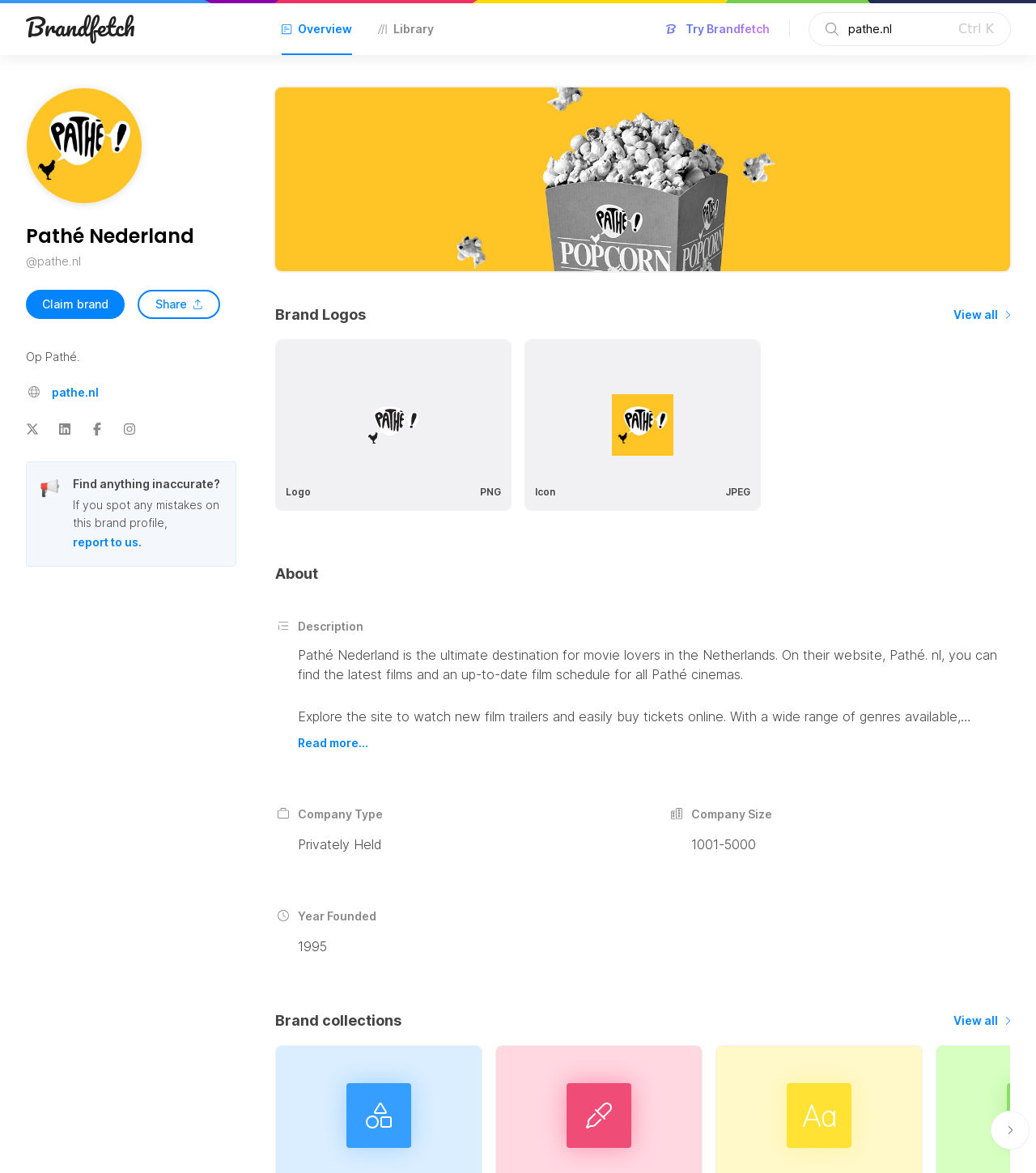Given the description alt="Brandfetch's SVG logo", predict the bounding box coordinates of the UI element. Ensure the coordinates are in the format (top-left x, top-left y, bottom-right x, bottom-right y) and all values are between 0 and 1.

[0.025, 0.012, 0.241, 0.037]